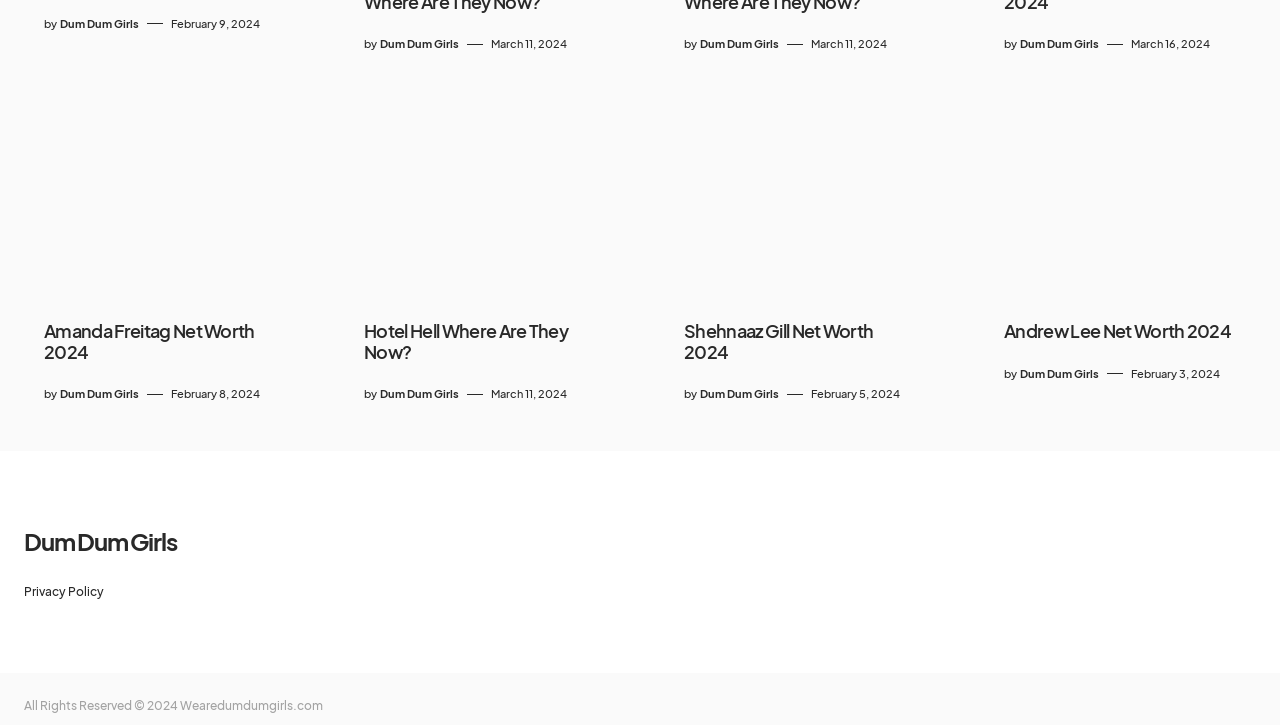How many articles are on this webpage?
Respond with a short answer, either a single word or a phrase, based on the image.

4